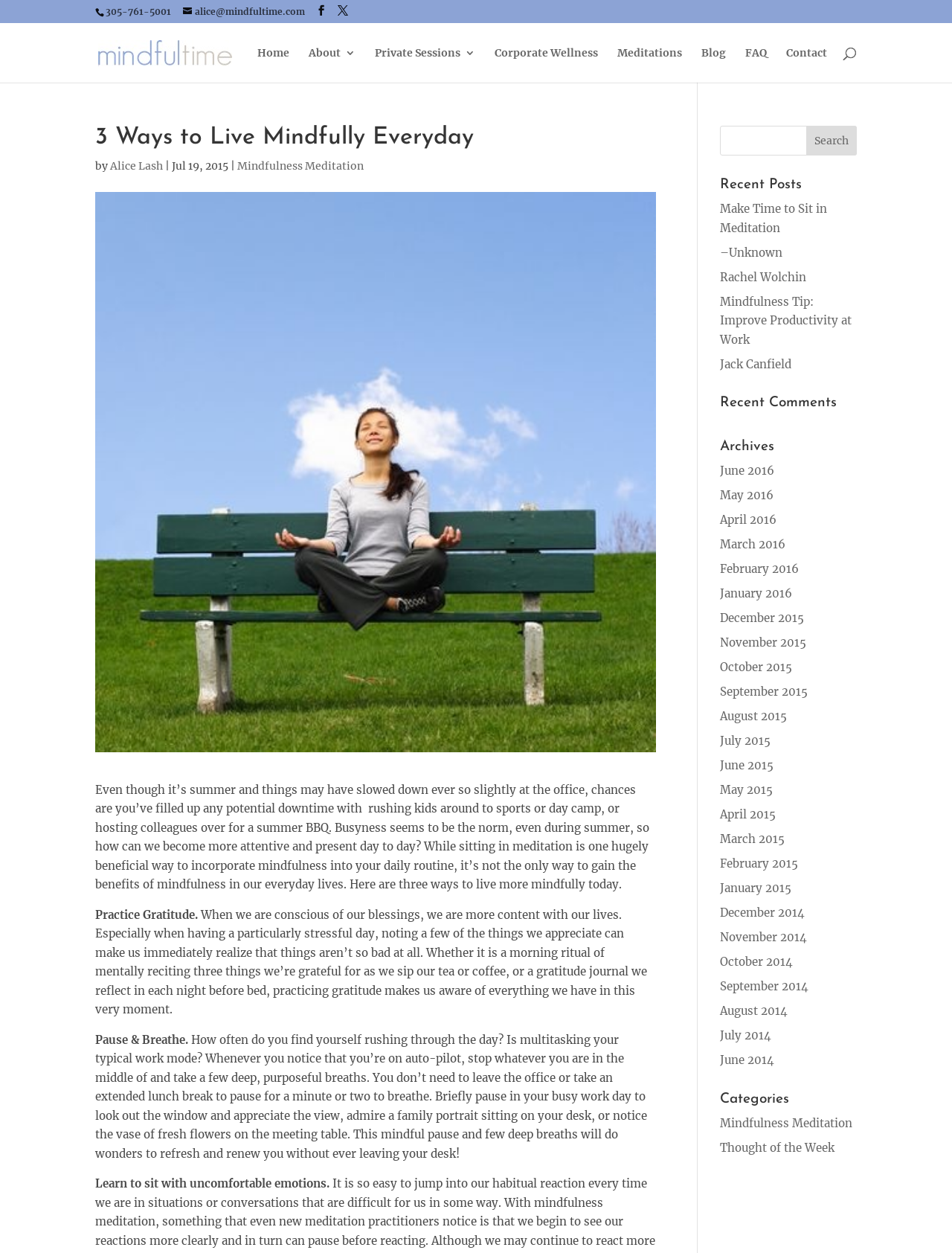Determine the bounding box coordinates for the clickable element required to fulfill the instruction: "View recent posts". Provide the coordinates as four float numbers between 0 and 1, i.e., [left, top, right, bottom].

[0.756, 0.142, 0.9, 0.159]